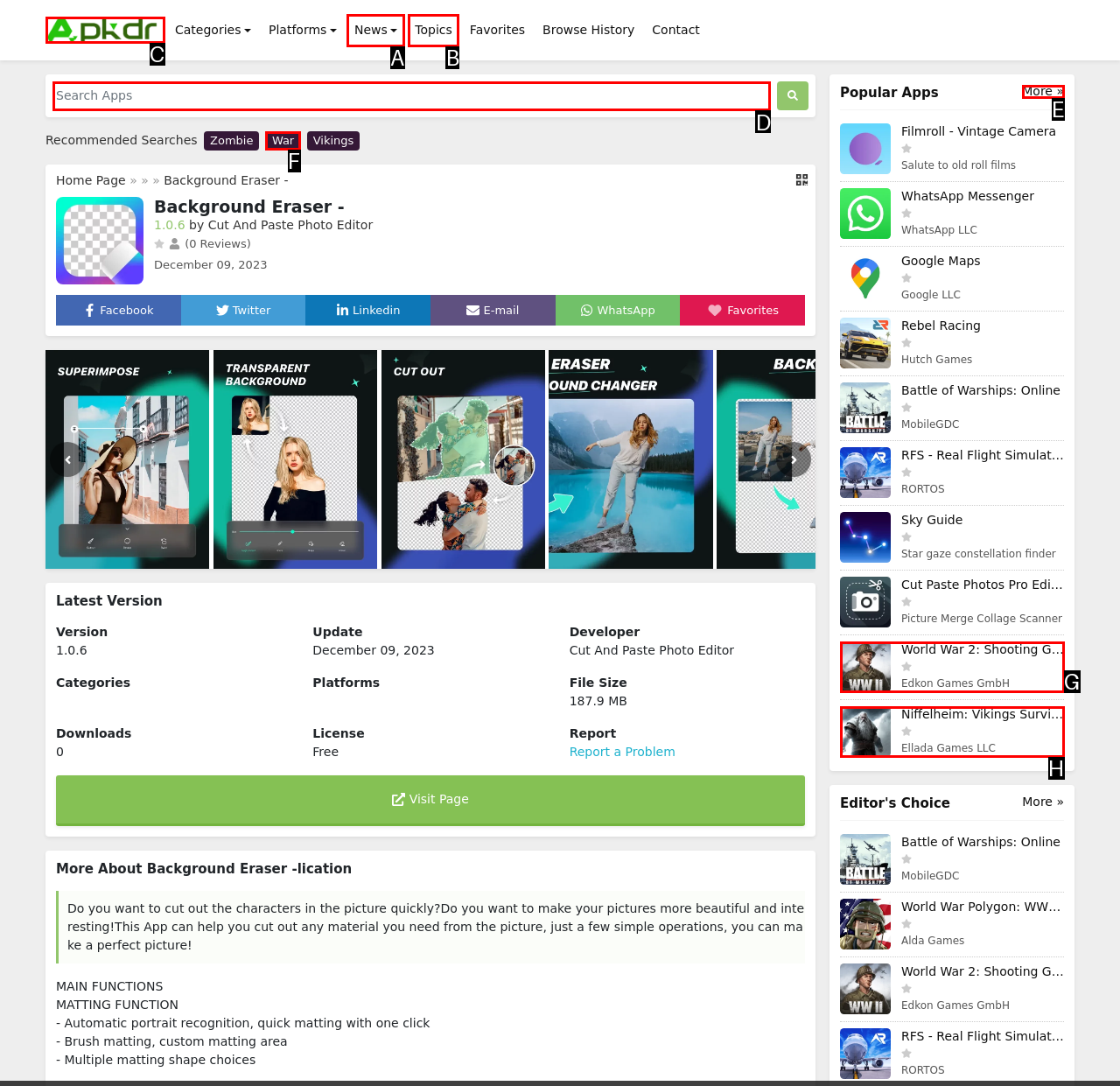Identify the letter of the UI element needed to carry out the task: Search for apps
Reply with the letter of the chosen option.

D